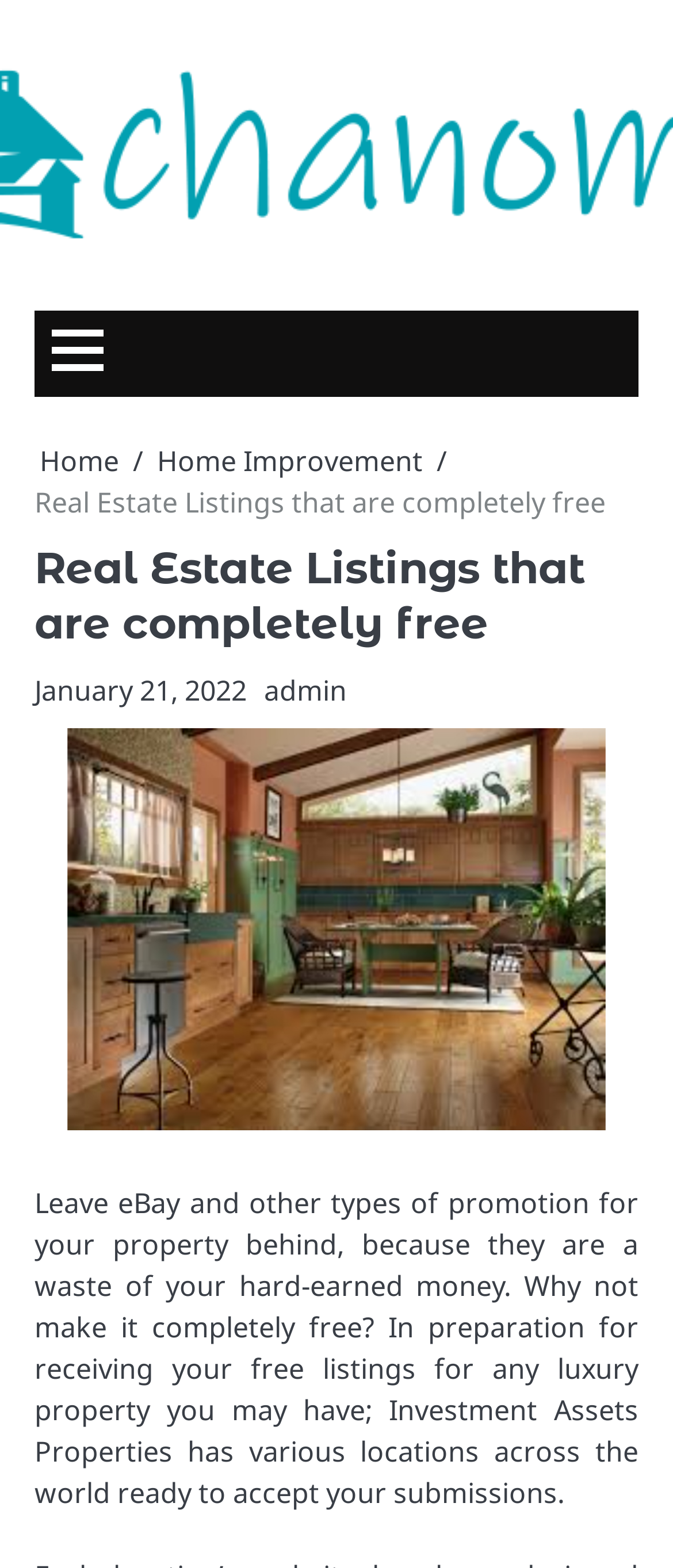Analyze the image and deliver a detailed answer to the question: Who is the author of the webpage content?

The link 'admin' is present on the webpage, indicating that the author of the webpage content is 'admin'.